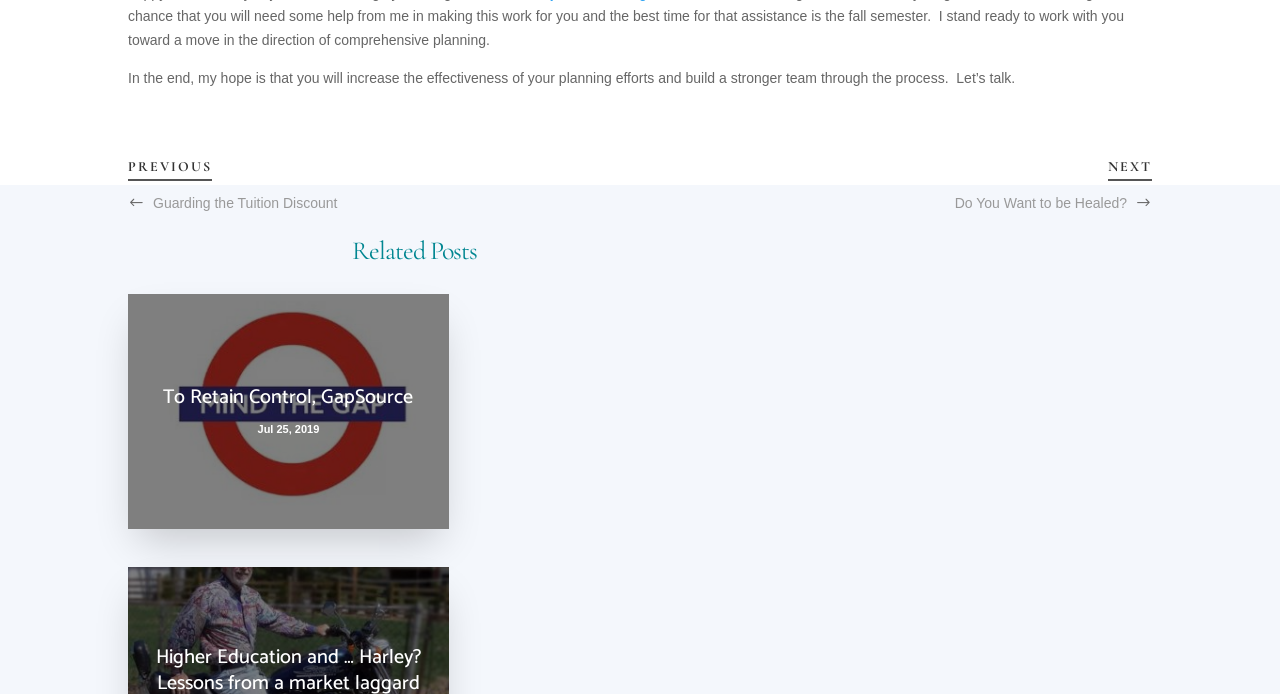Bounding box coordinates must be specified in the format (top-left x, top-left y, bottom-right x, bottom-right y). All values should be floating point numbers between 0 and 1. What are the bounding box coordinates of the UI element described as: Guarding the Tuition Discount

[0.12, 0.28, 0.264, 0.303]